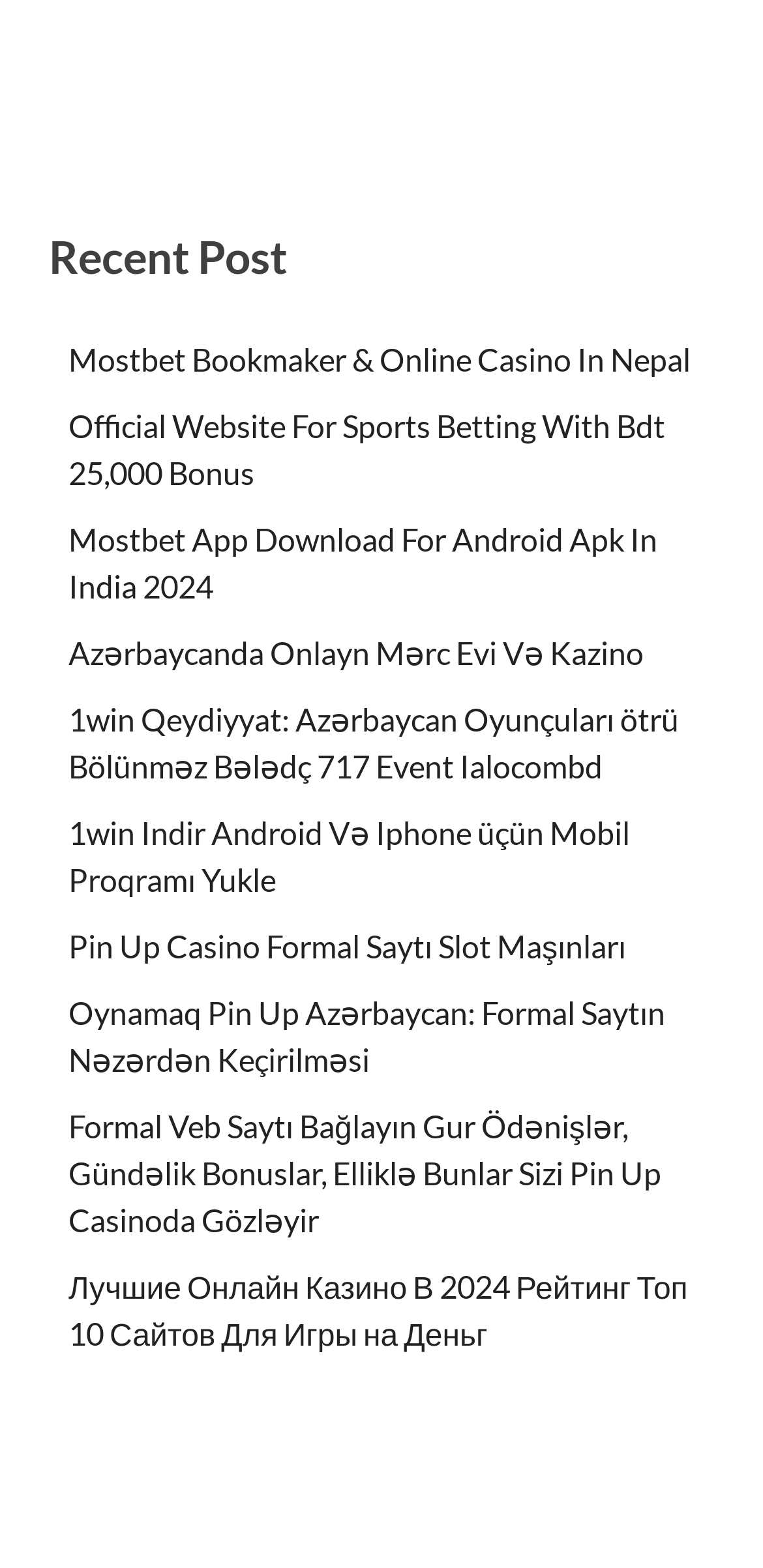How many languages are represented on the webpage?
Look at the screenshot and respond with a single word or phrase.

3